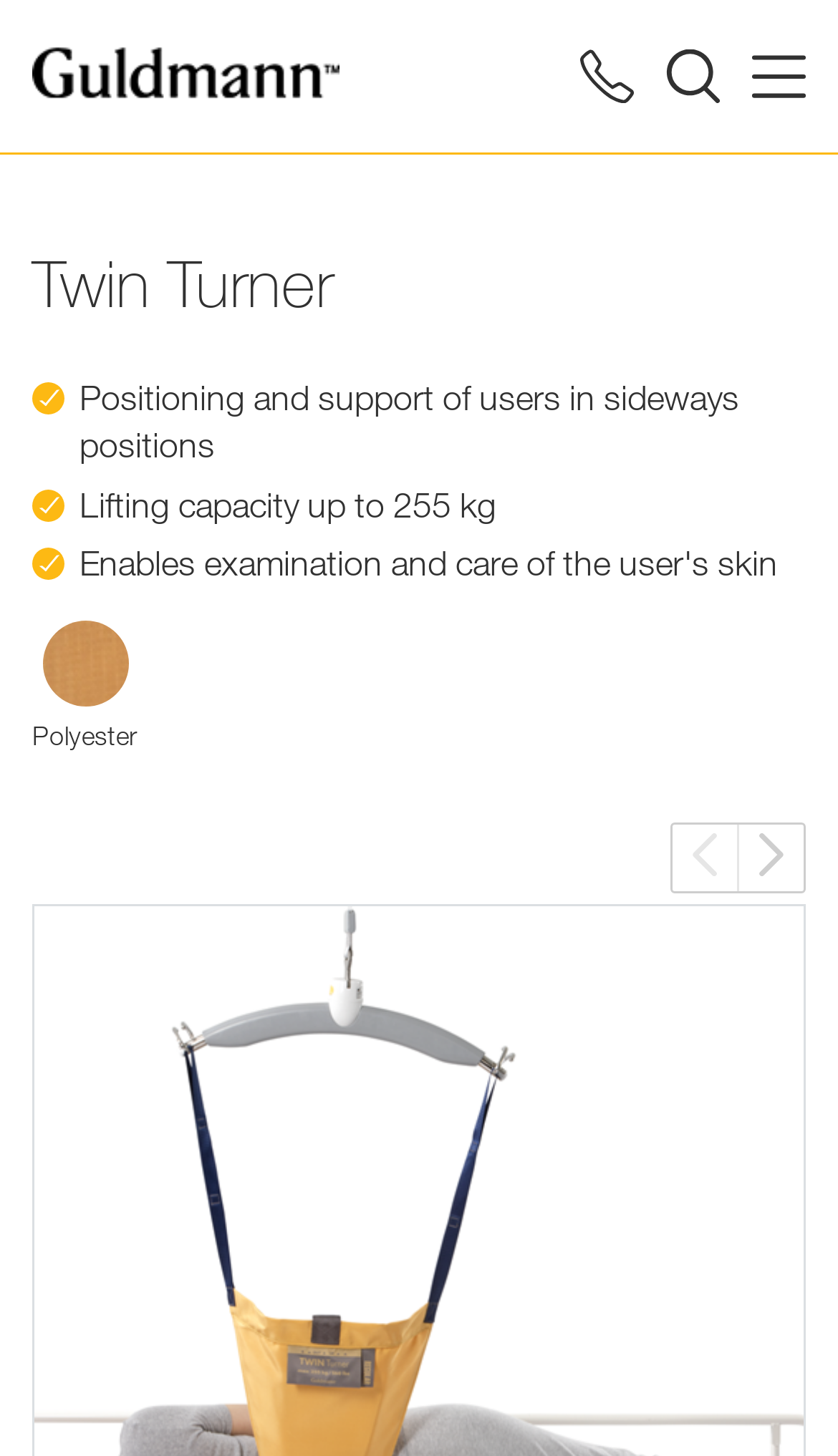Indicate the bounding box coordinates of the clickable region to achieve the following instruction: "View the Twin Turner product details."

[0.038, 0.167, 0.962, 0.22]